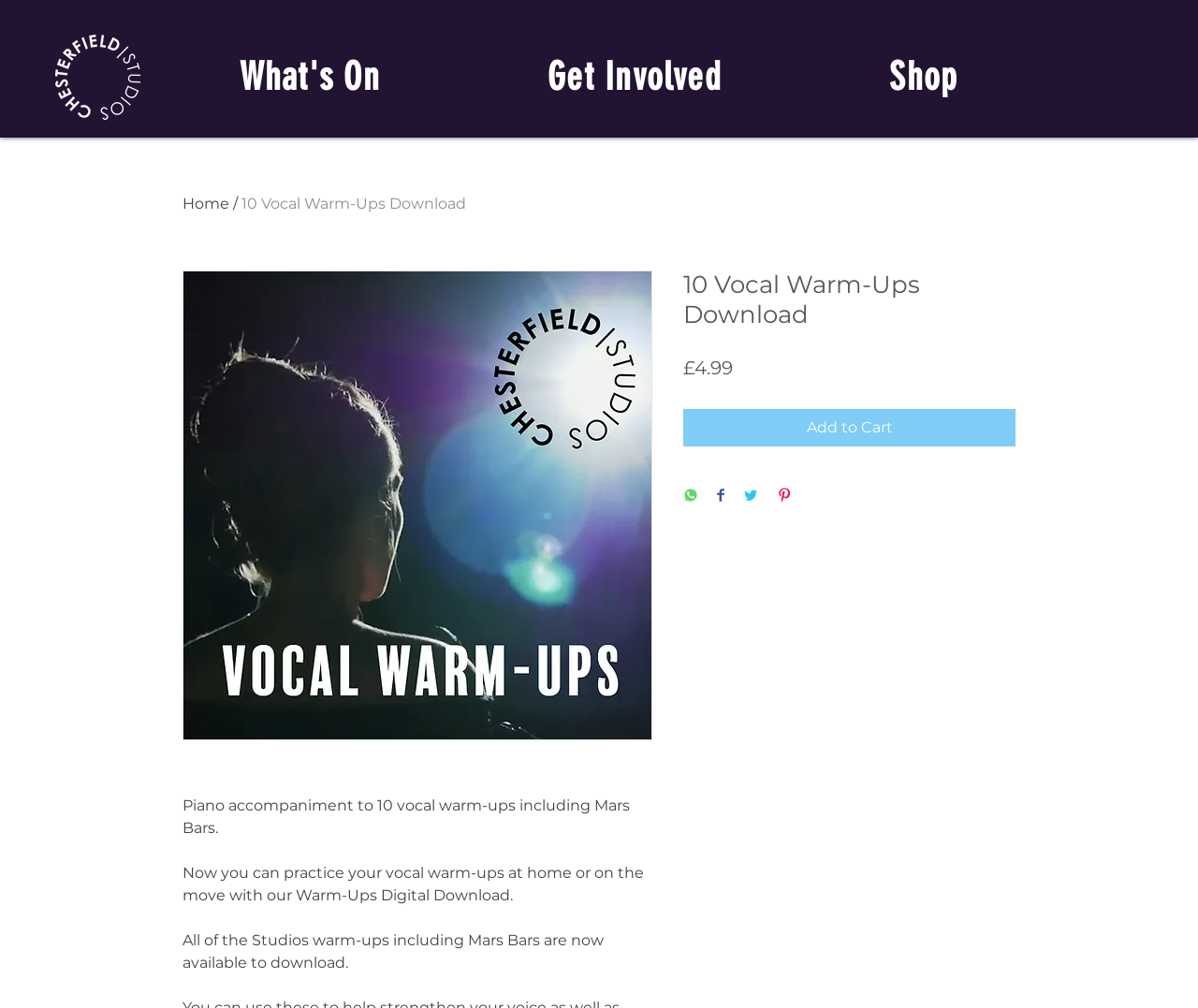Please determine the main heading text of this webpage.

10 Vocal Warm-Ups Download